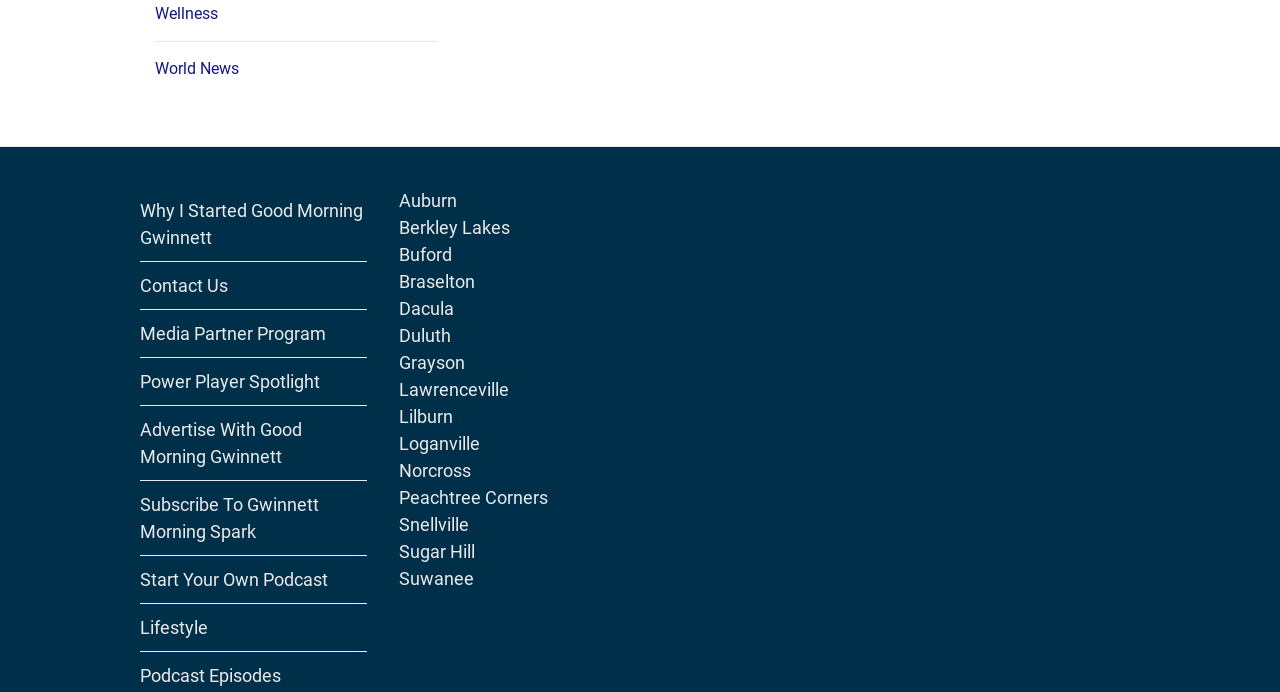Identify the bounding box coordinates for the UI element described as: "Contact Us". The coordinates should be provided as four floats between 0 and 1: [left, top, right, bottom].

[0.109, 0.379, 0.286, 0.447]